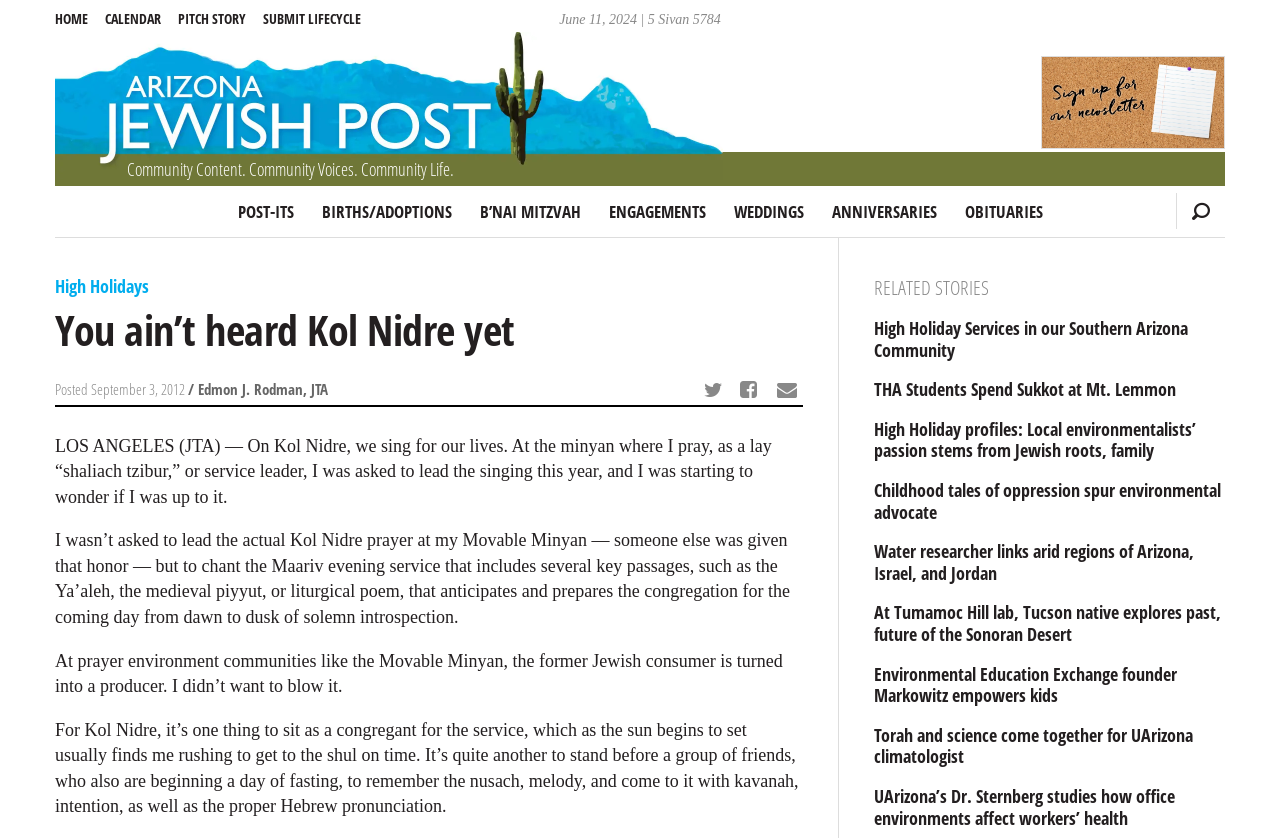Please identify the bounding box coordinates of the area that needs to be clicked to follow this instruction: "Click on the 'HOME' link".

[0.043, 0.0, 0.08, 0.045]